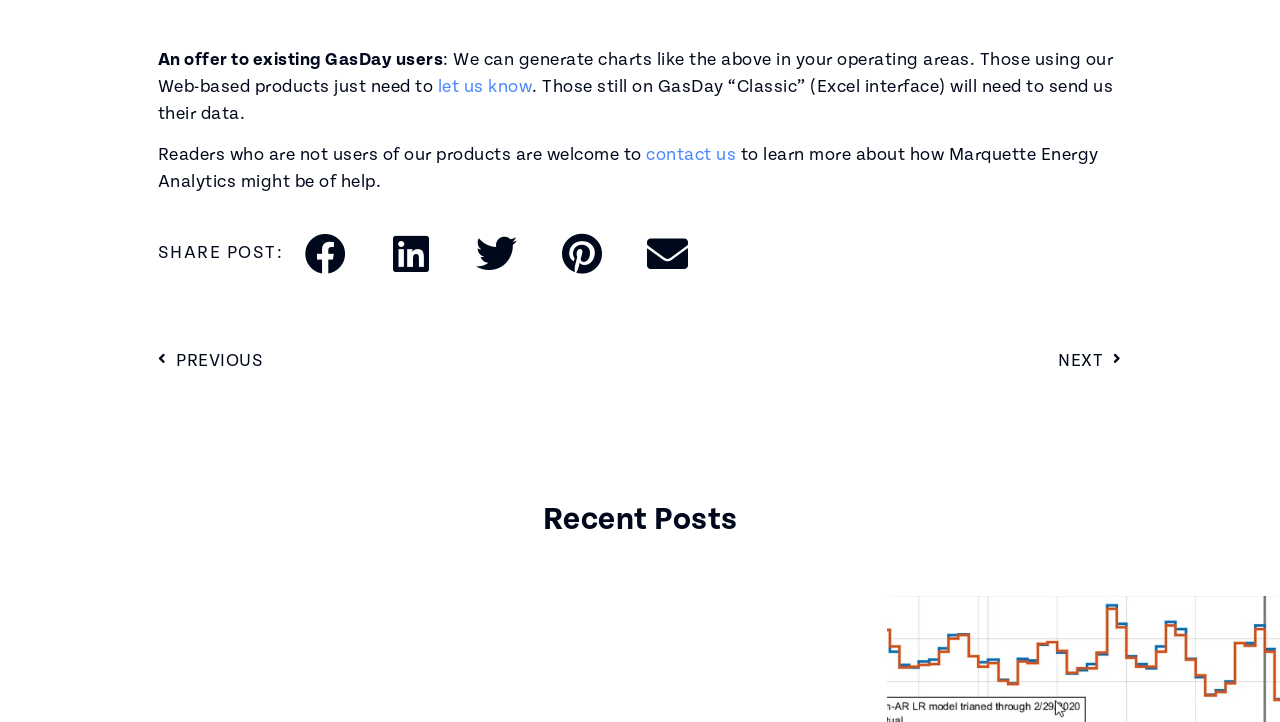Identify the bounding box coordinates of the clickable region required to complete the instruction: "Click to let us know". The coordinates should be given as four float numbers within the range of 0 and 1, i.e., [left, top, right, bottom].

[0.342, 0.105, 0.416, 0.134]